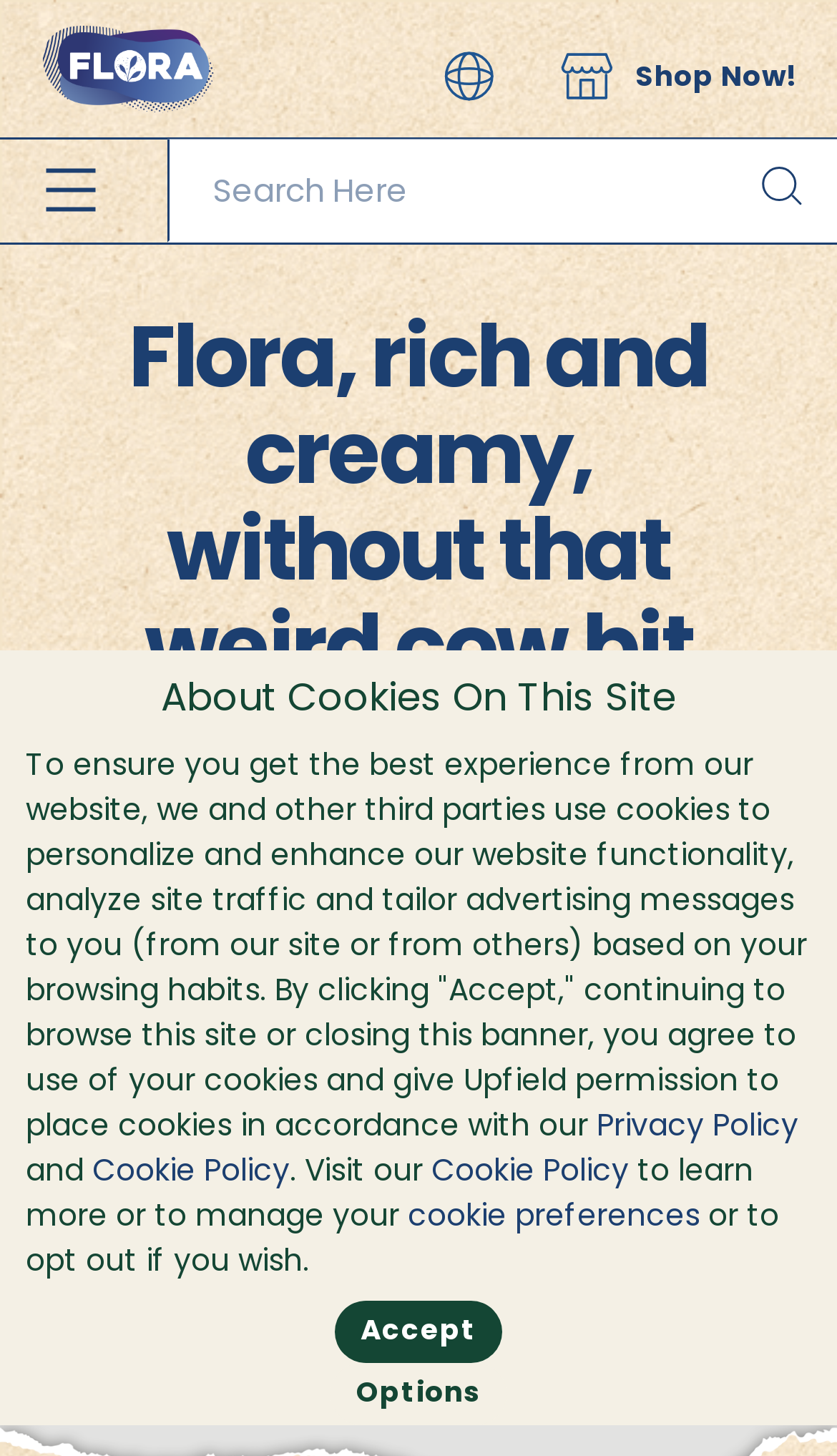Examine the image and give a thorough answer to the following question:
What is the main product of the website?

The main product of the website is 'Flora' which is mentioned in the heading 'Flora, rich and creamy, without that weird cow bit' located at the top center of the webpage with a bounding box coordinate of [0.051, 0.212, 0.949, 0.478].